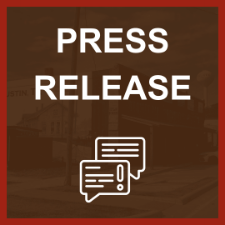Refer to the image and provide an in-depth answer to the question:
What type of scene is blurred in the backdrop?

The backdrop of the image reveals a blurred urban scene, likely related to the city of Justin, TX, which can be inferred from the context of local news and updates.